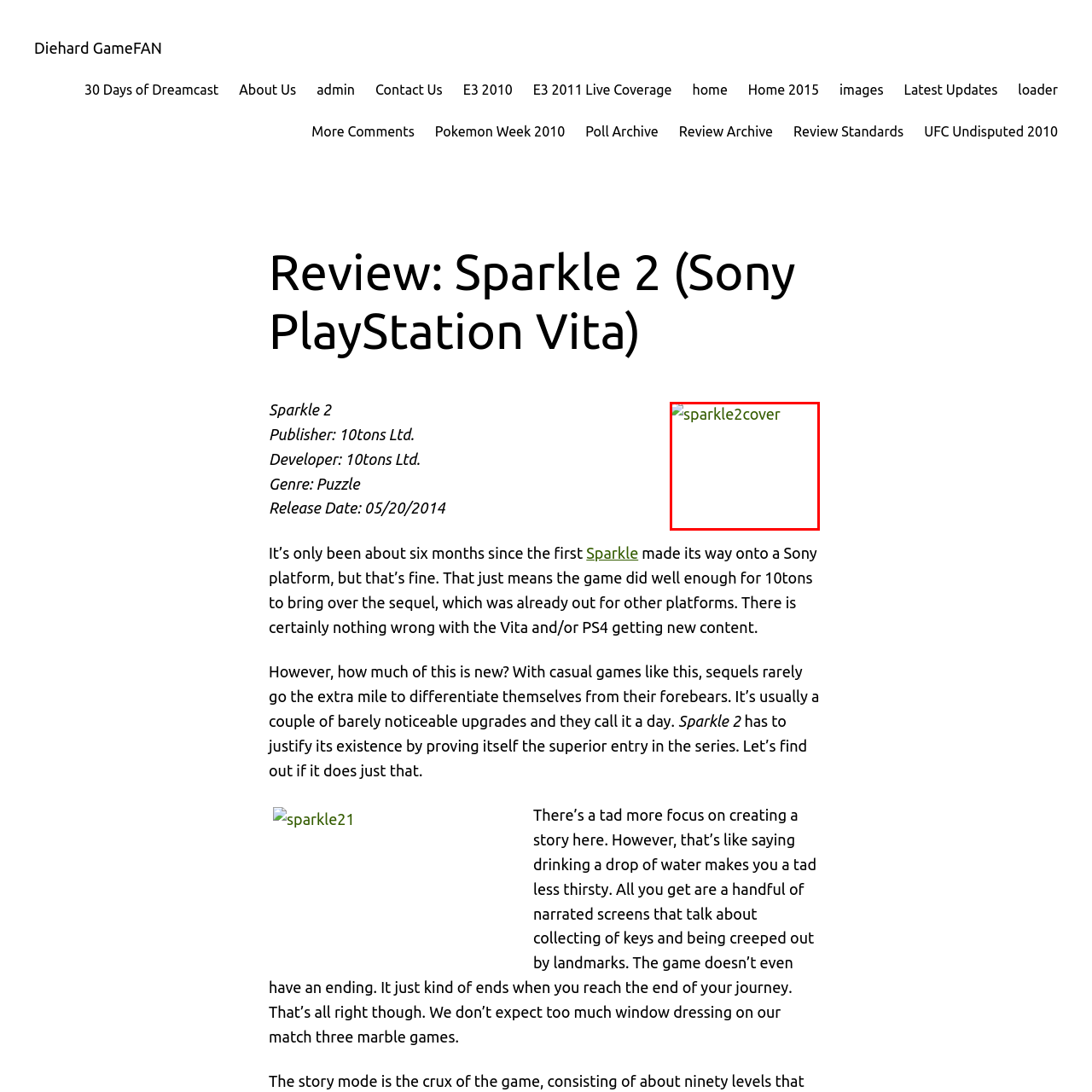What type of gamers is 'Sparkle 2' appealing to?
Pay attention to the image within the red bounding box and answer using just one word or a concise phrase.

Casual and dedicated gamers